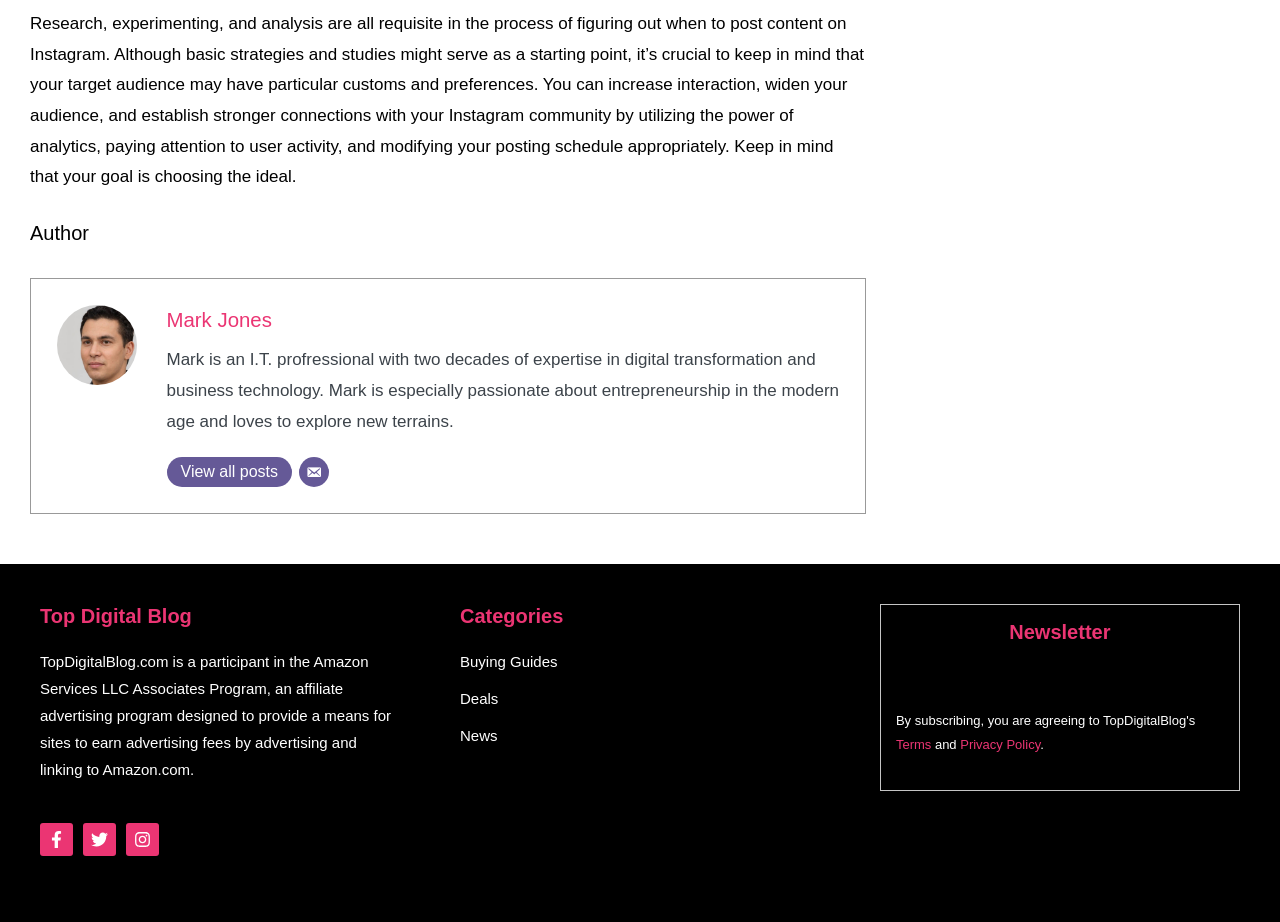Observe the image and answer the following question in detail: What is the purpose of analytics in posting content on Instagram?

The answer can be found by looking at the static text at the top of the webpage, which states 'You can increase interaction, widen your audience, and establish stronger connections with your Instagram community by utilizing the power of analytics...'